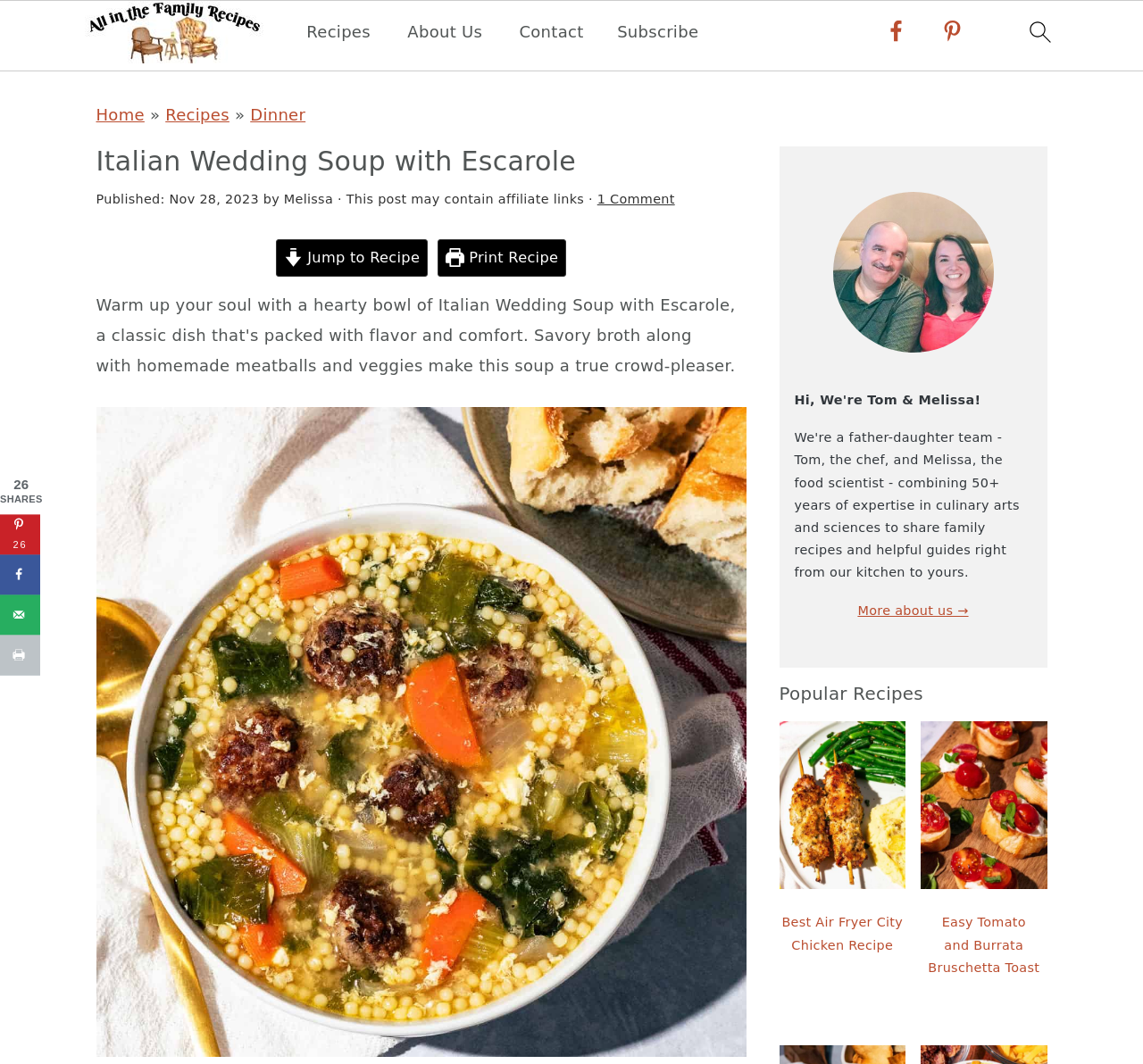Can you find the bounding box coordinates for the element that needs to be clicked to execute this instruction: "go to homepage"? The coordinates should be given as four float numbers between 0 and 1, i.e., [left, top, right, bottom].

[0.074, 0.001, 0.23, 0.068]